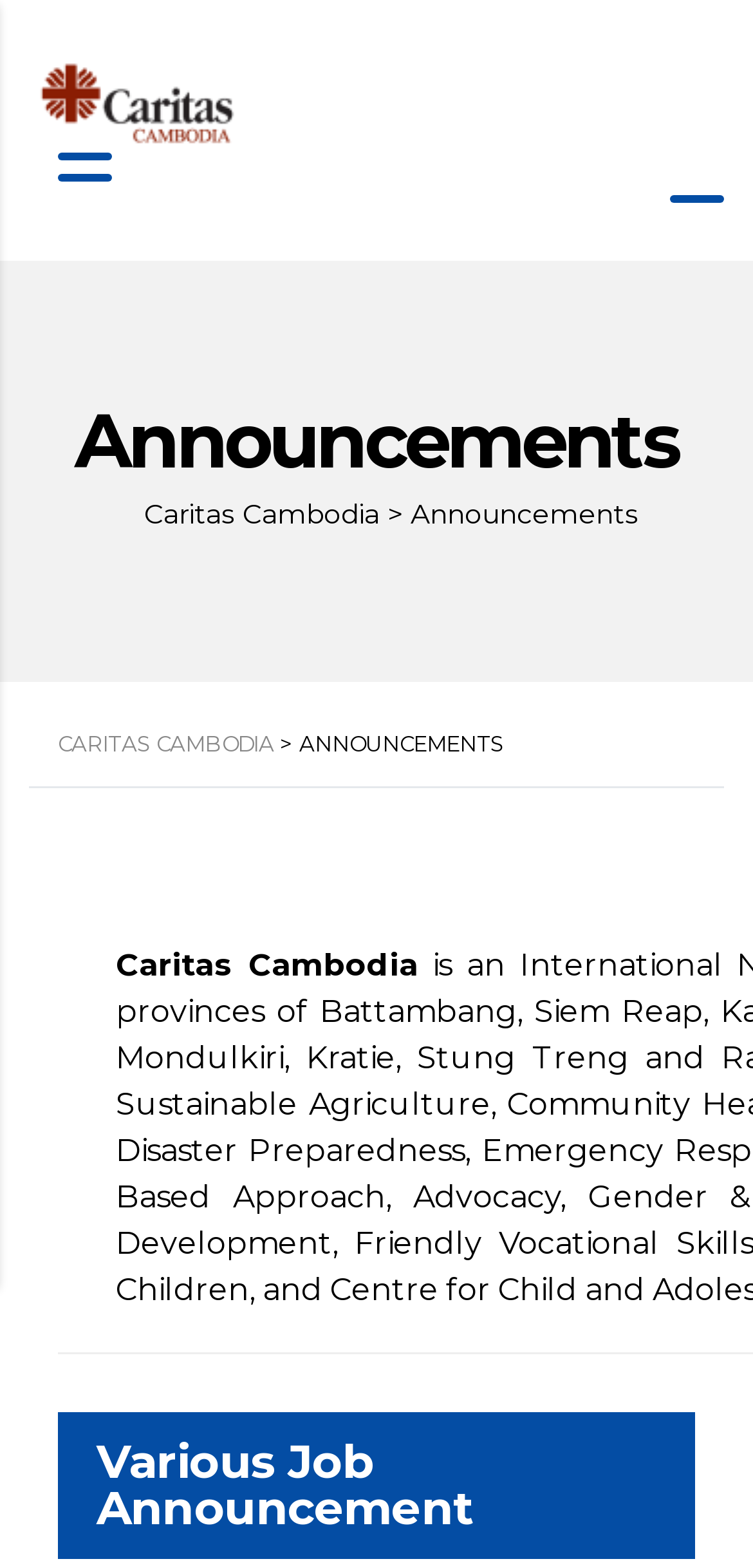Bounding box coordinates are specified in the format (top-left x, top-left y, bottom-right x, bottom-right y). All values are floating point numbers bounded between 0 and 1. Please provide the bounding box coordinate of the region this sentence describes: Various Job Announcement

[0.077, 0.9, 0.923, 0.994]